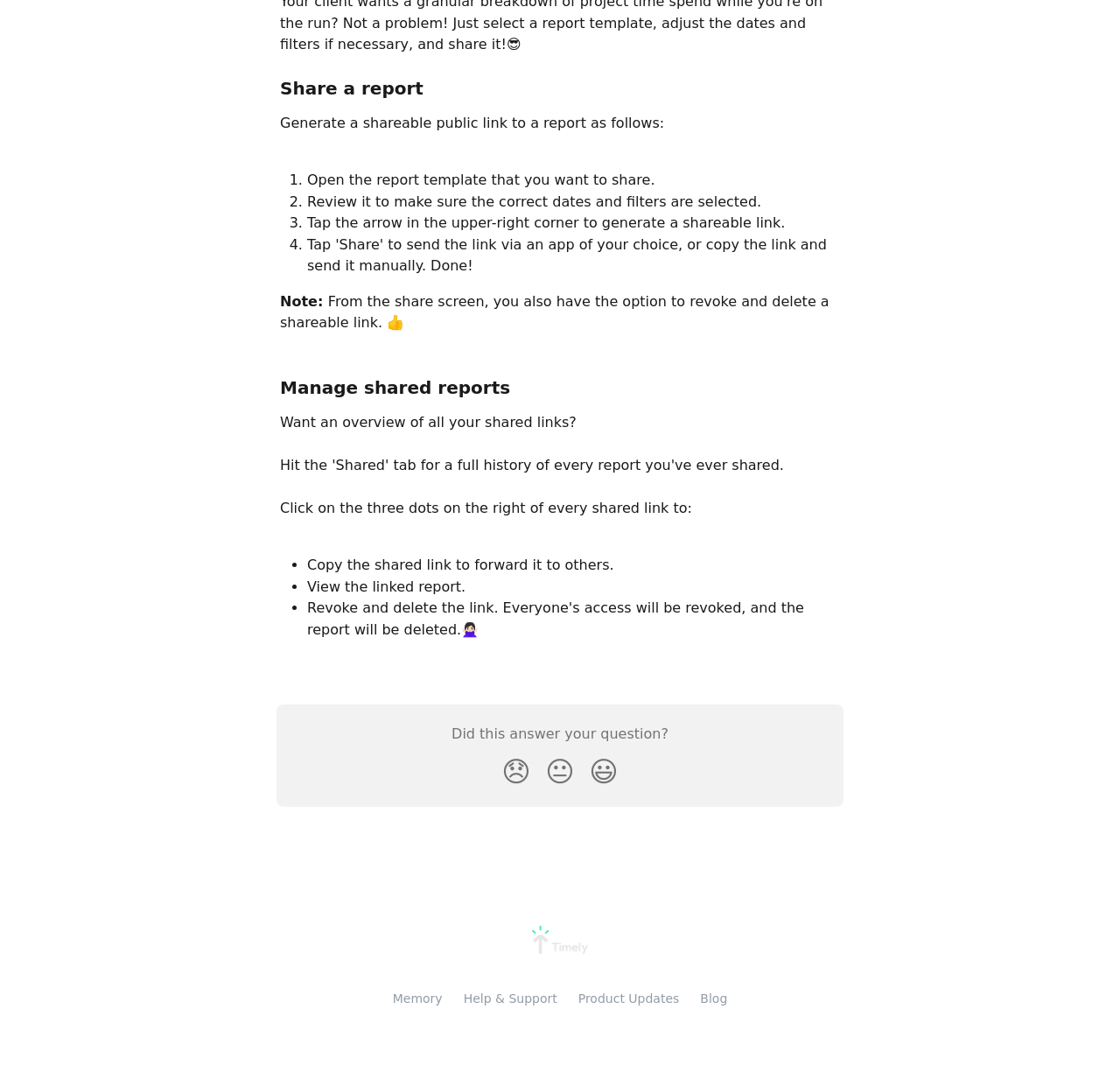What is the purpose of the shareable link?
Provide a detailed answer to the question using information from the image.

The webpage provides a step-by-step guide on how to generate a shareable link to a report. The link can be shared with others, and the report can be viewed by clicking on the link.